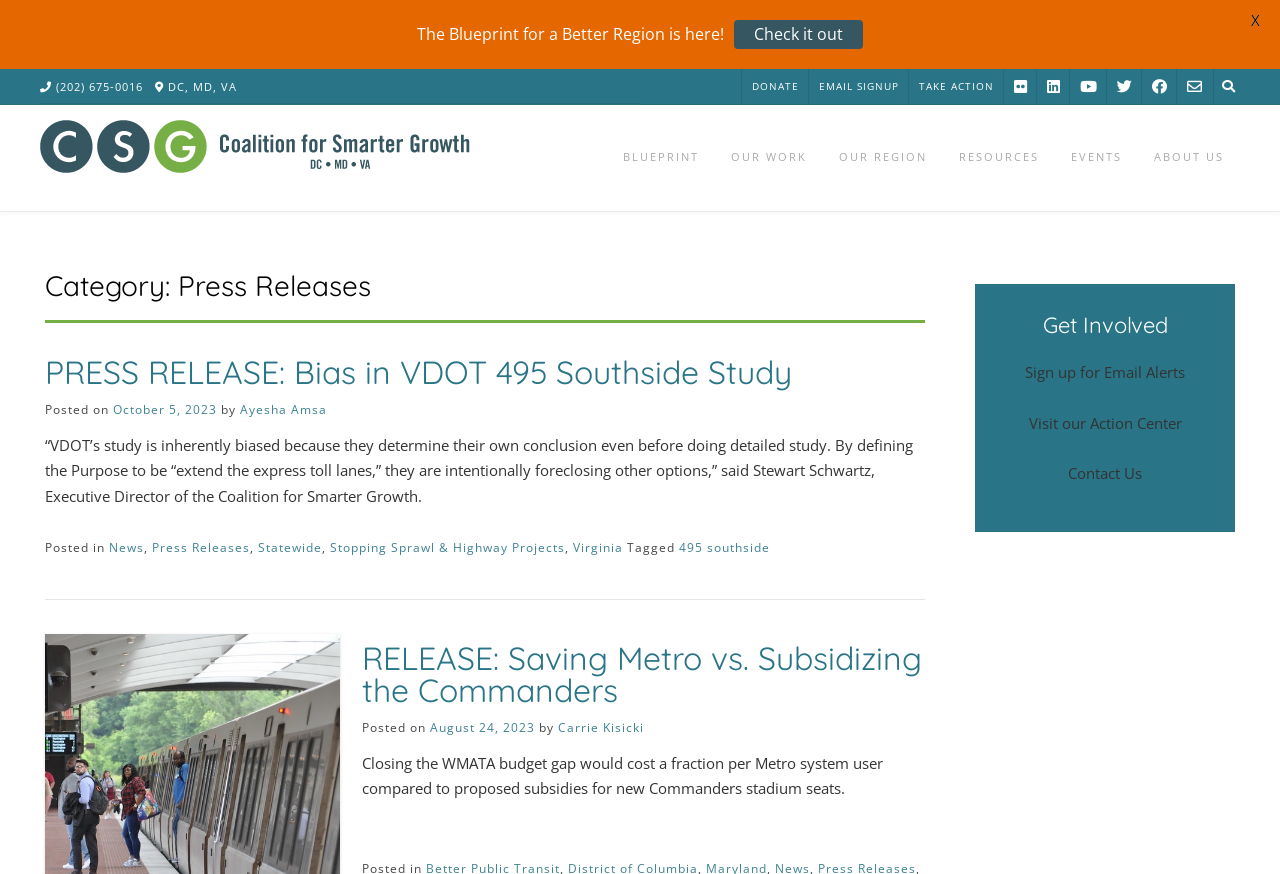Offer a meticulous caption that includes all visible features of the webpage.

This webpage is an archive of press releases from the Coalition for Smarter Growth. At the top, there is a header section with a phone number, location, and social media icons. Below this, there is a navigation menu with links to different sections of the website, including "BLUEPRINT", "OUR WORK", "OUR REGION", "RESOURCES", "EVENTS", and "ABOUT US".

On the left side of the page, there is a search bar and a link to the organization's logo. Below this, there is a section with a heading "Category: Press Releases" and a list of press releases. Each press release has a title, date, and author, as well as a brief summary or quote.

The main content of the page is divided into two columns. The left column has a list of press releases, each with a title, date, and author. The right column has a section with a heading "Get Involved" and links to sign up for email alerts, visit the action center, and contact the organization.

At the bottom of the page, there is a footer section with links to different categories, including "News", "Press Releases", "Statewide", and "Stopping Sprawl & Highway Projects". There is also a section with a heading "RELEASE: Saving Metro vs. Subsidizing the Commanders" and a brief summary or quote.

Throughout the page, there are various links and buttons, including a "DONATE" button, an "EMAIL SIGNUP" button, and a "TAKE ACTION" button. There is also a section with a heading "The Blueprint for a Better Region is here!" and a link to "Check it out".